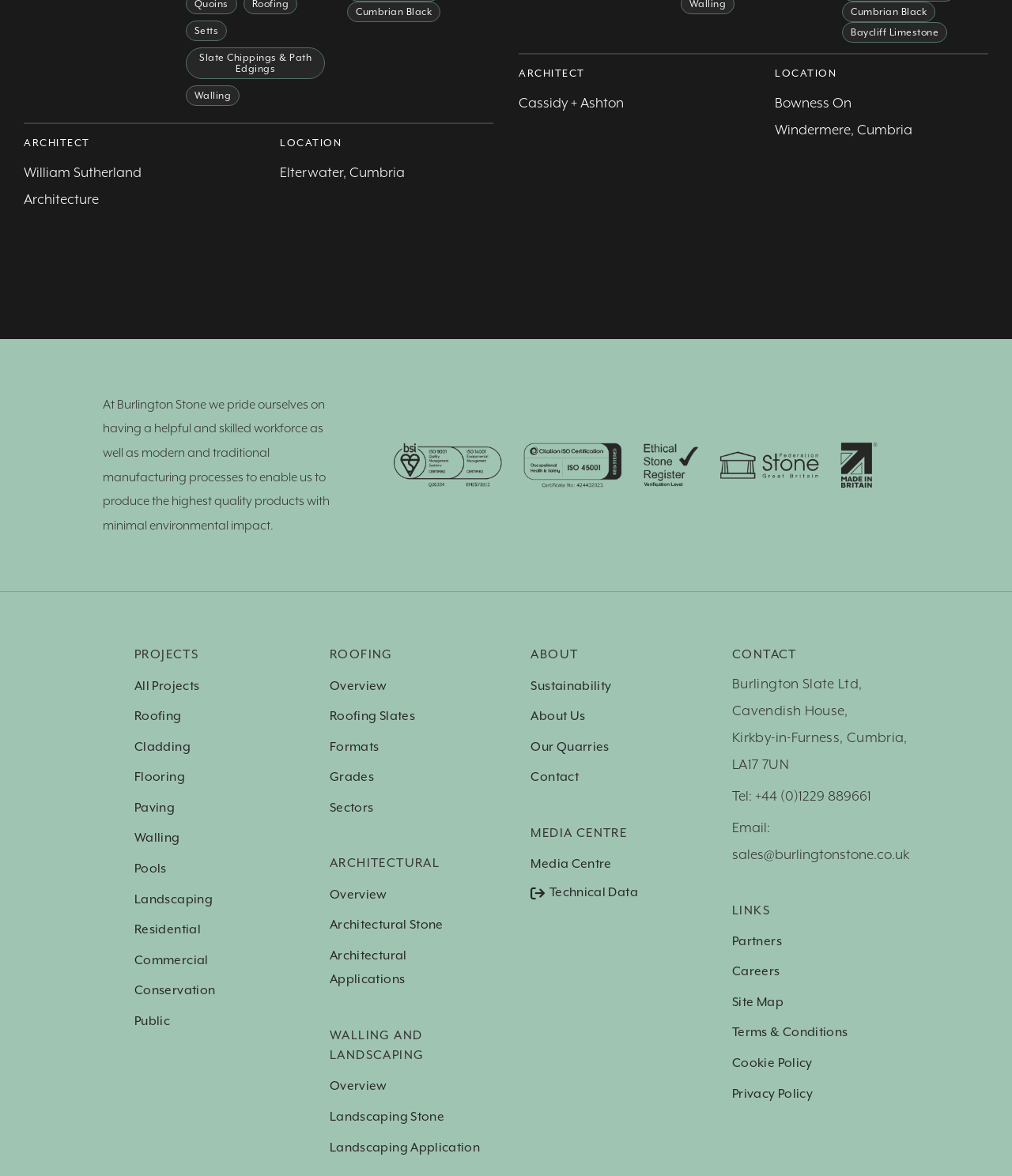Please identify the bounding box coordinates of the element's region that should be clicked to execute the following instruction: "Contact via 'Email'". The bounding box coordinates must be four float numbers between 0 and 1, i.e., [left, top, right, bottom].

[0.723, 0.697, 0.761, 0.71]